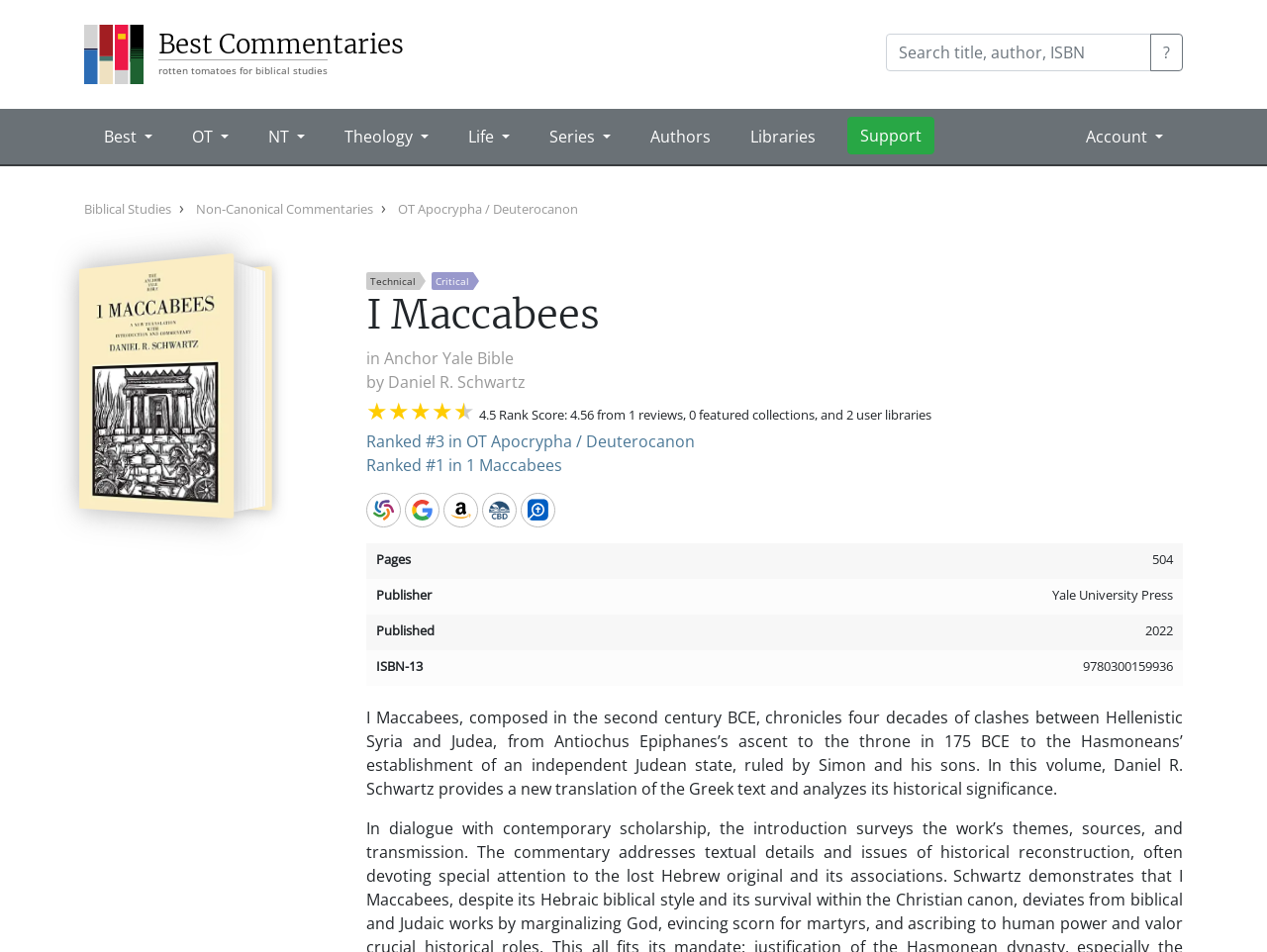Specify the bounding box coordinates of the area to click in order to follow the given instruction: "Click on the 'OT' button."

[0.145, 0.123, 0.187, 0.164]